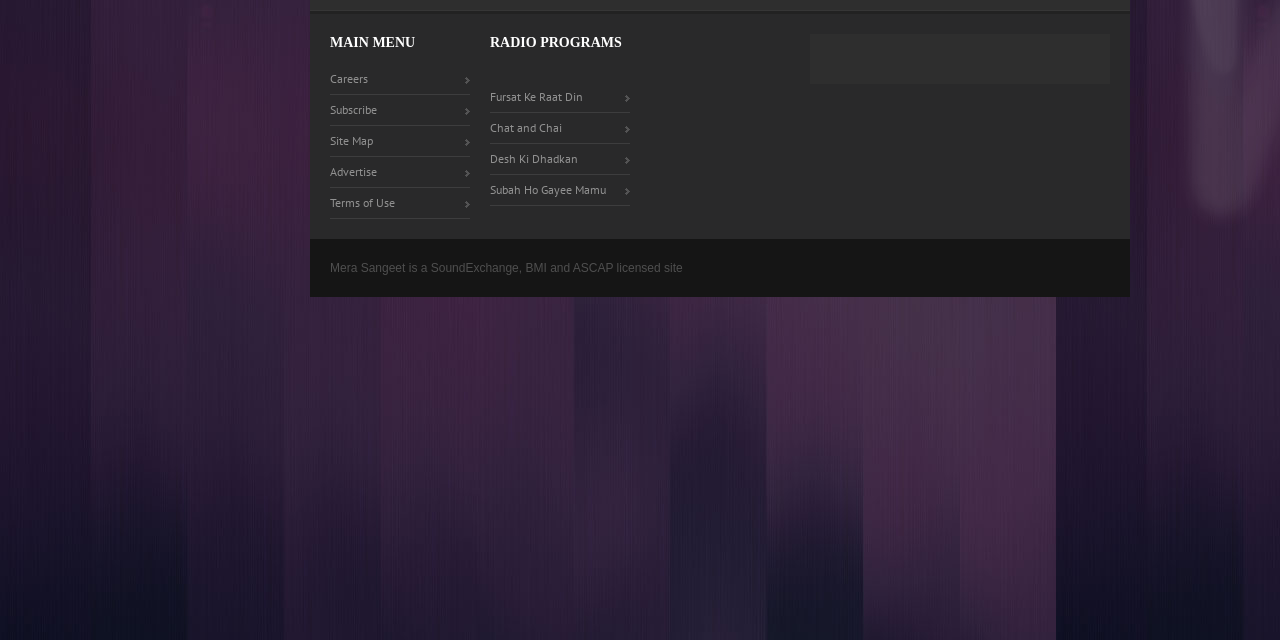Predict the bounding box of the UI element based on the description: "Terms of Use". The coordinates should be four float numbers between 0 and 1, formatted as [left, top, right, bottom].

[0.258, 0.305, 0.309, 0.328]